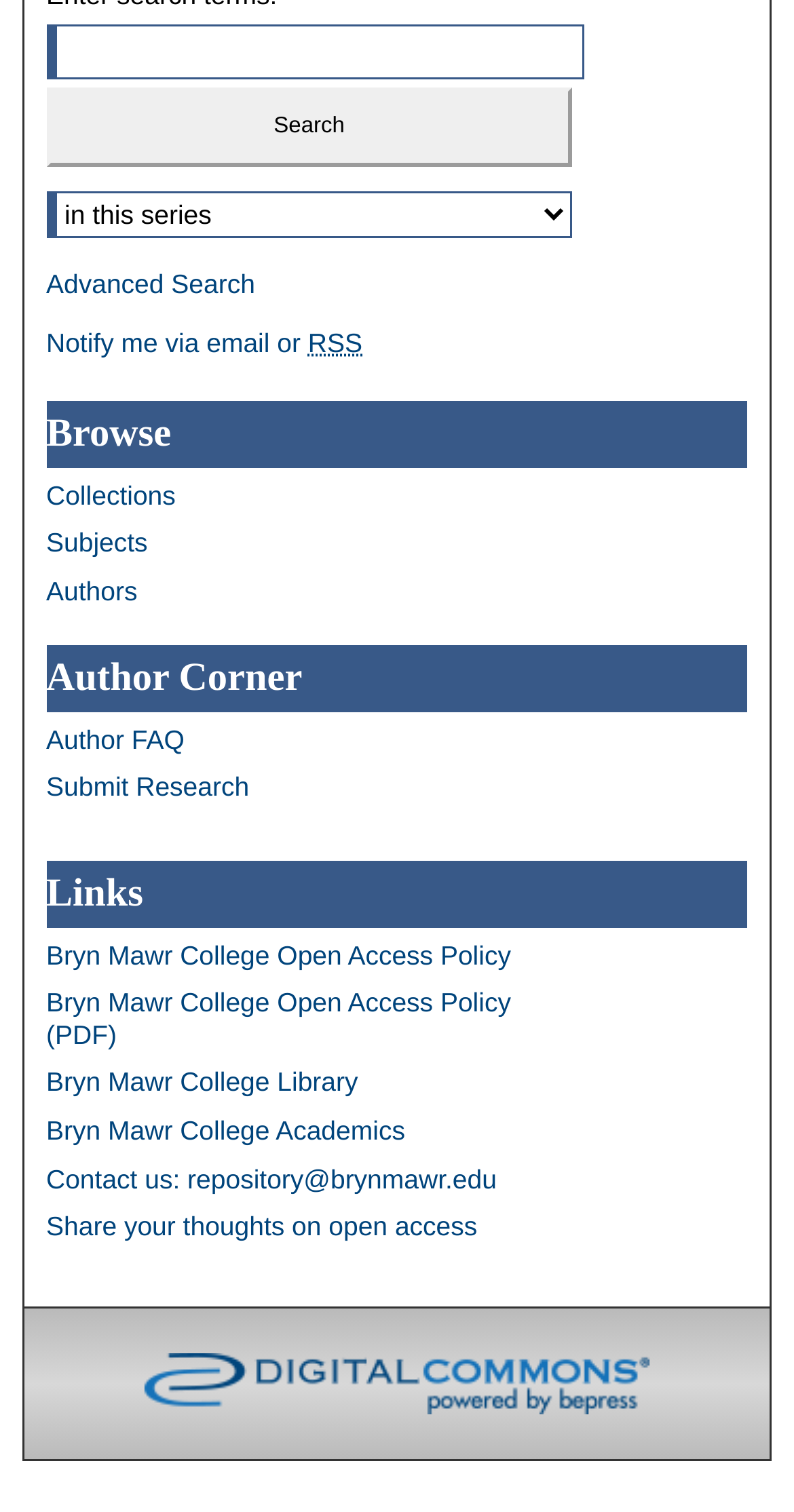Could you highlight the region that needs to be clicked to execute the instruction: "Visit Bryn Mawr College Library"?

[0.058, 0.603, 0.674, 0.624]